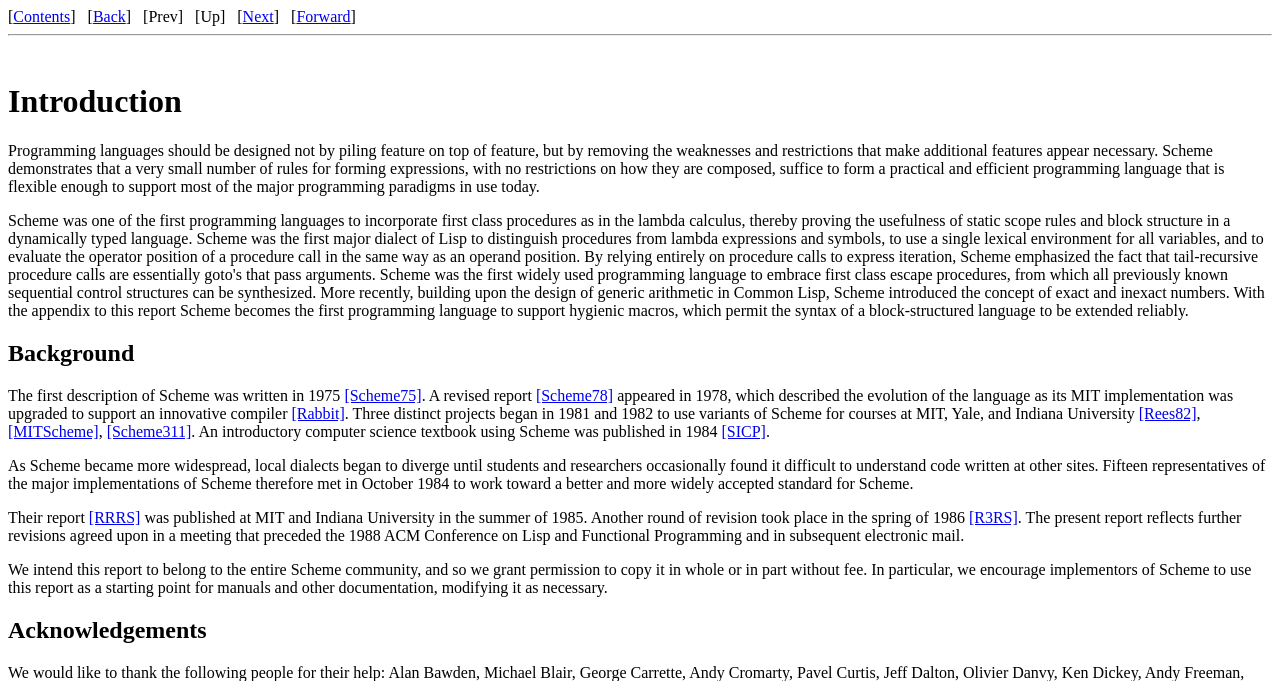Determine the bounding box coordinates of the clickable element to achieve the following action: 'Read the introductory computer science textbook'. Provide the coordinates as four float values between 0 and 1, formatted as [left, top, right, bottom].

[0.564, 0.621, 0.598, 0.646]